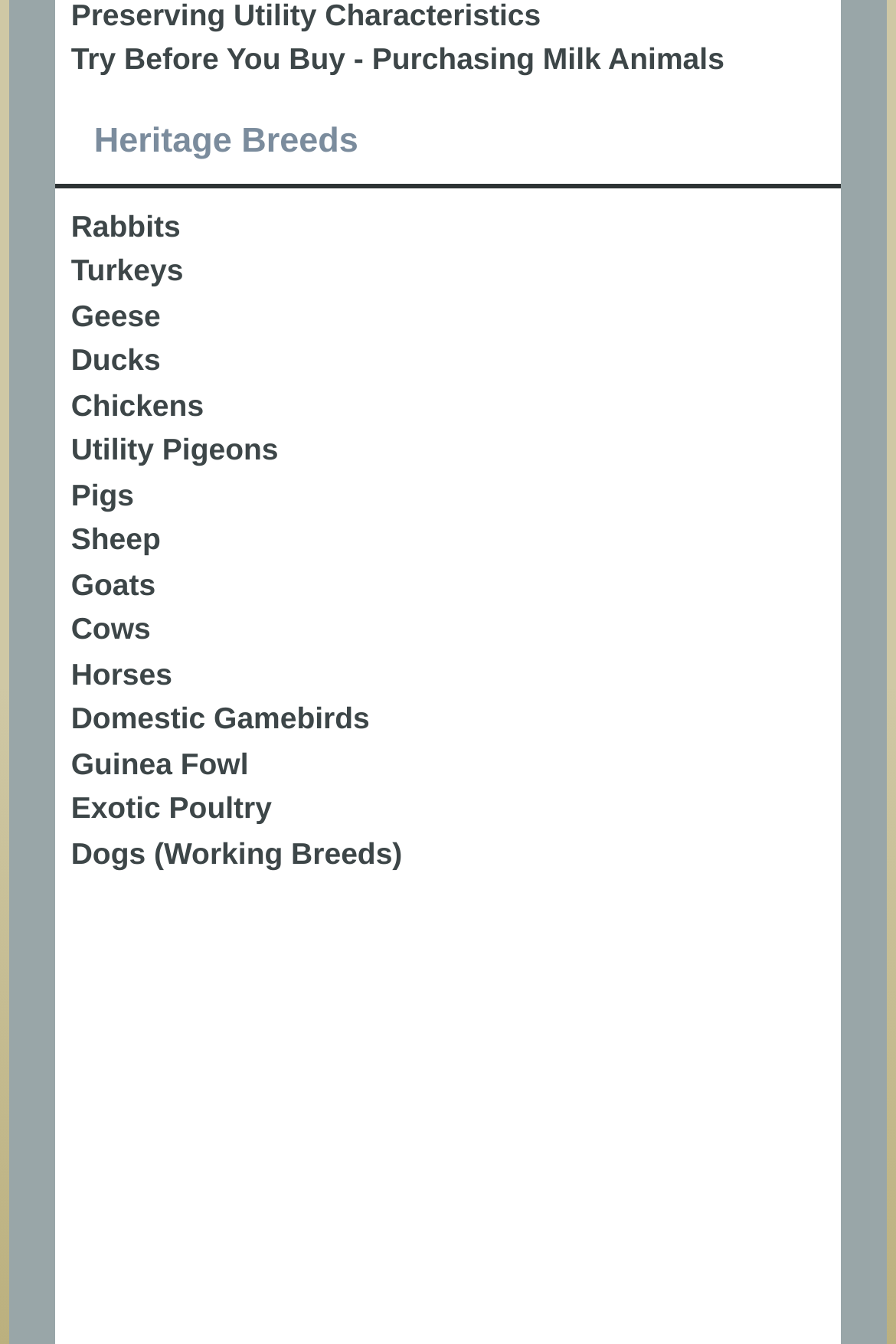Please provide the bounding box coordinates in the format (top-left x, top-left y, bottom-right x, bottom-right y). Remember, all values are floating point numbers between 0 and 1. What is the bounding box coordinate of the region described as: Dogs (Working Breeds)

[0.079, 0.622, 0.449, 0.648]